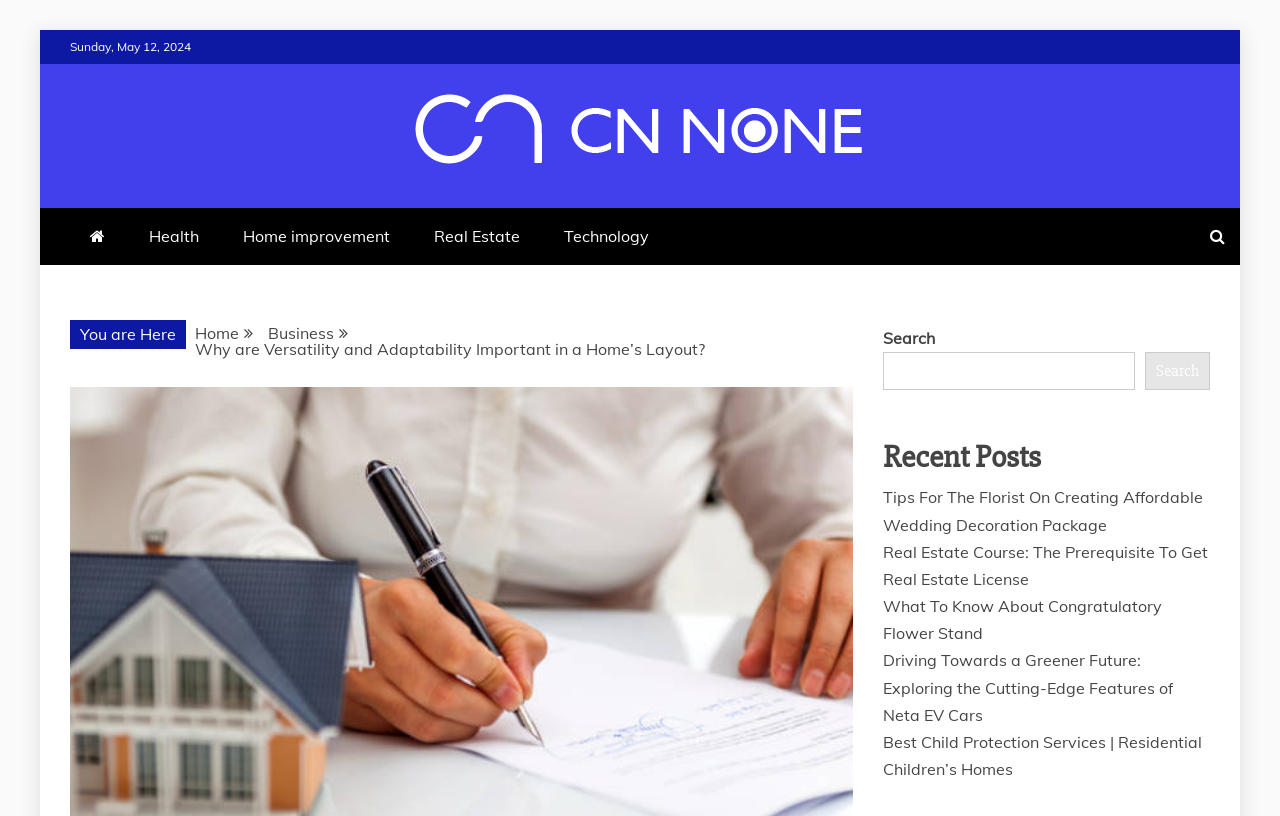Please give the bounding box coordinates of the area that should be clicked to fulfill the following instruction: "Read about Real Estate". The coordinates should be in the format of four float numbers from 0 to 1, i.e., [left, top, right, bottom].

[0.323, 0.254, 0.422, 0.324]